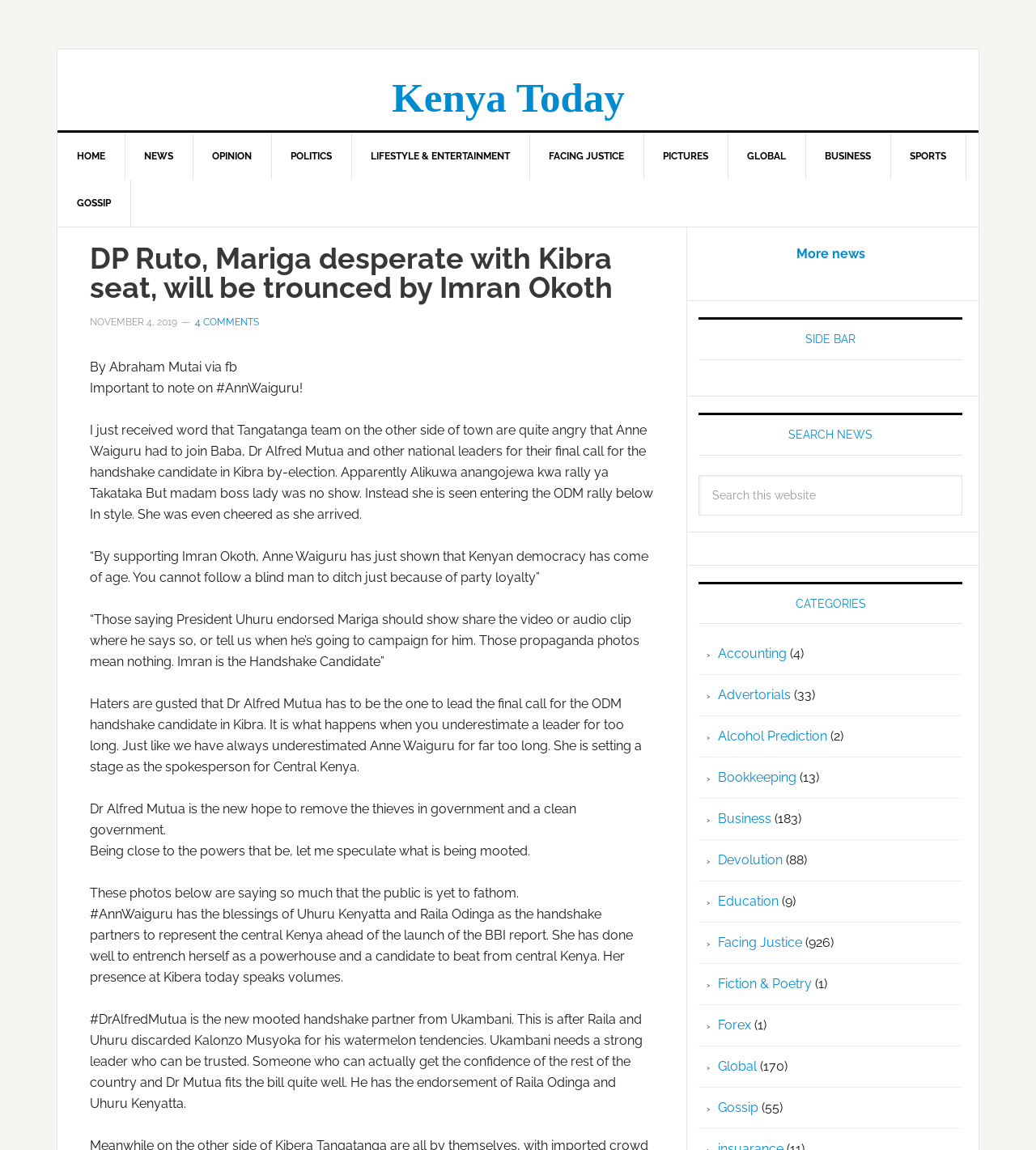Determine the bounding box coordinates of the UI element described below. Use the format (top-left x, top-left y, bottom-right x, bottom-right y) with floating point numbers between 0 and 1: Resources

None